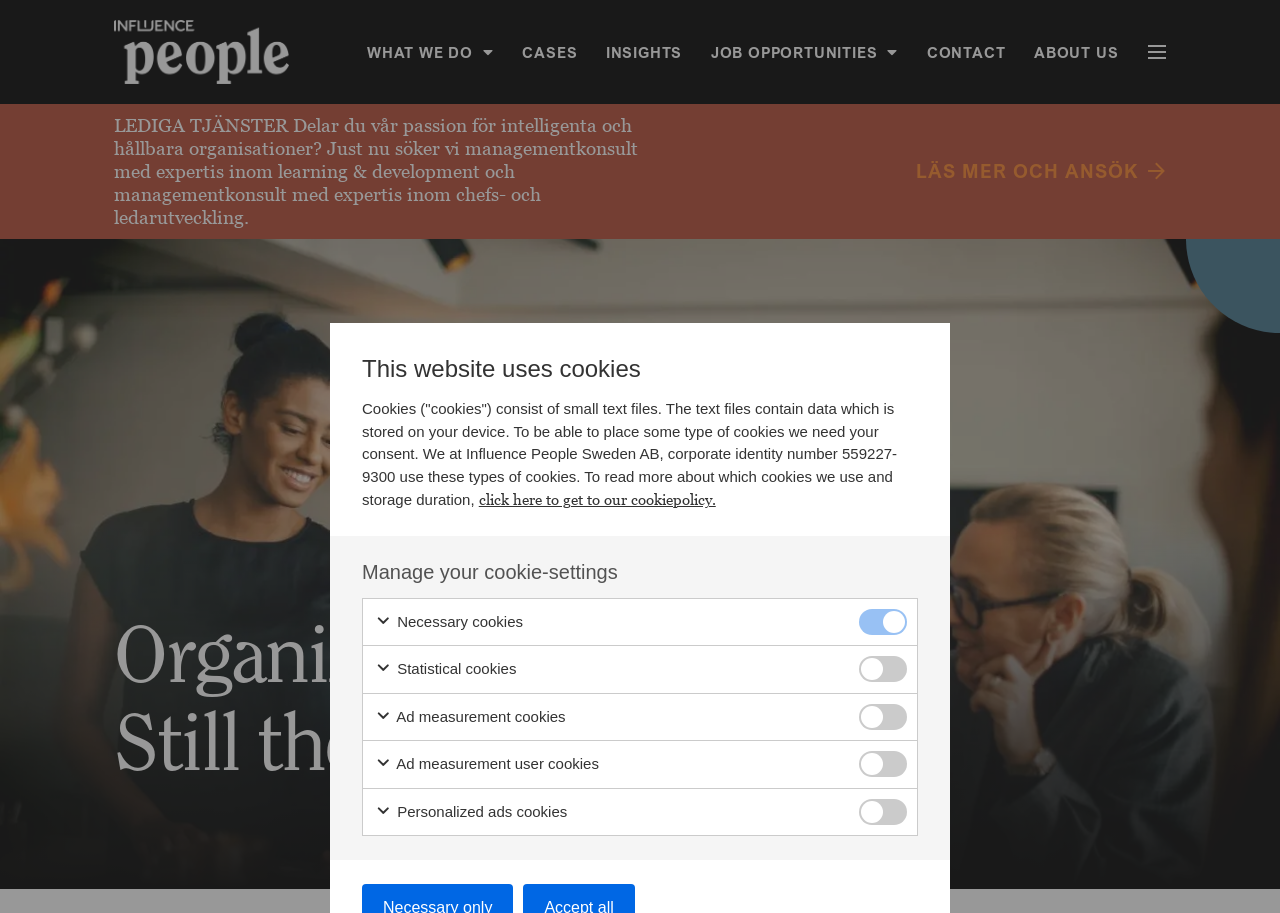How many types of cookies are mentioned on the webpage?
Give a single word or phrase answer based on the content of the image.

5